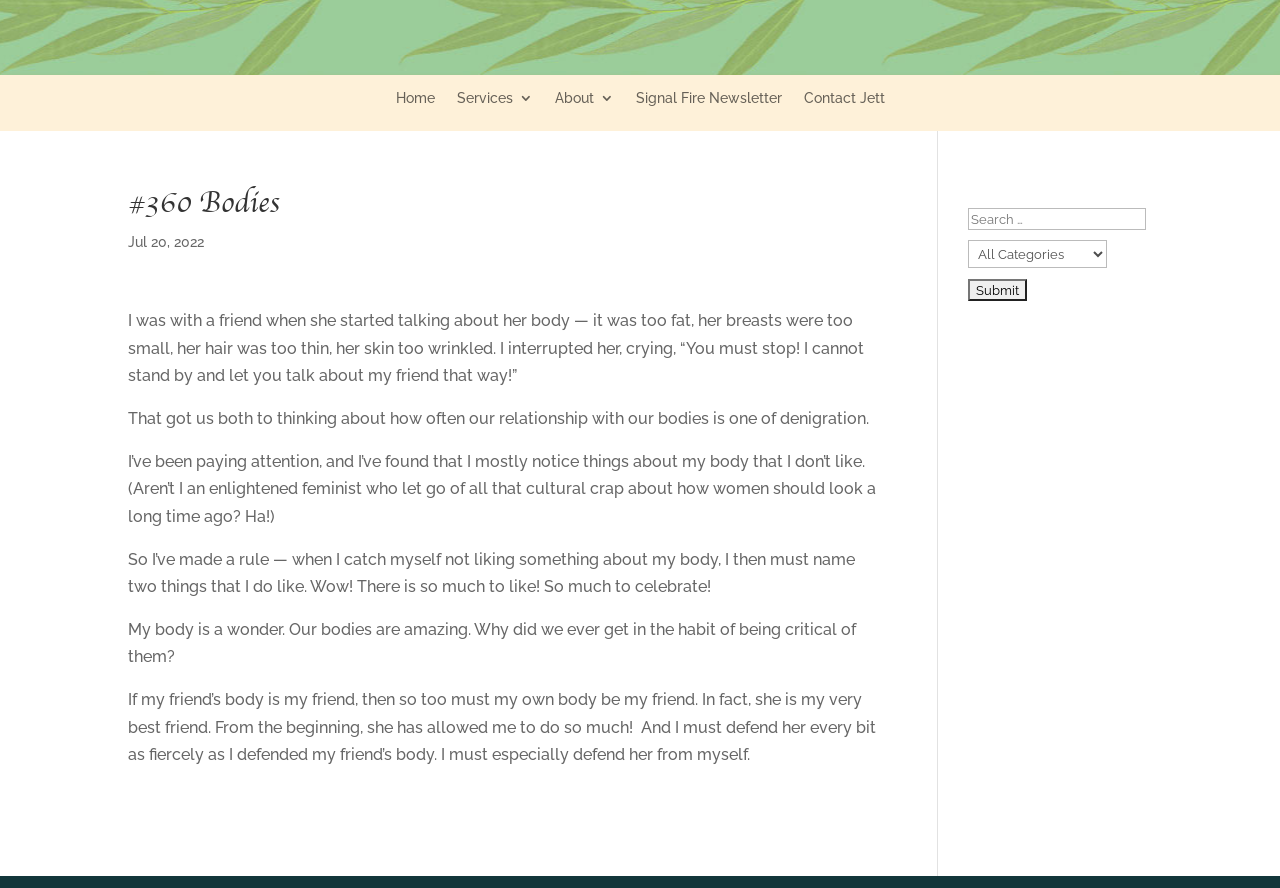Could you find the bounding box coordinates of the clickable area to complete this instruction: "Read about 360 Bodies"?

[0.1, 0.213, 0.689, 0.258]